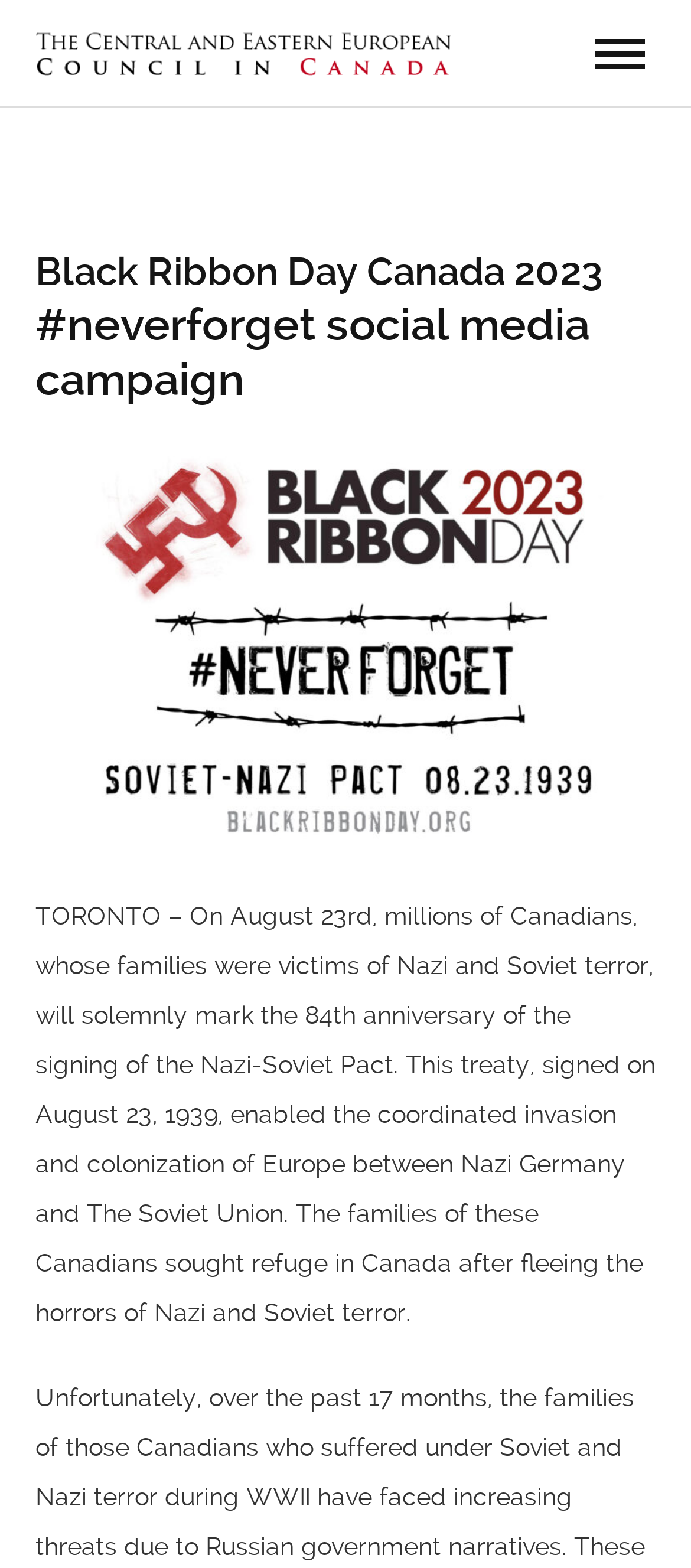Please determine the primary heading and provide its text.

Black Ribbon Day Canada 2023